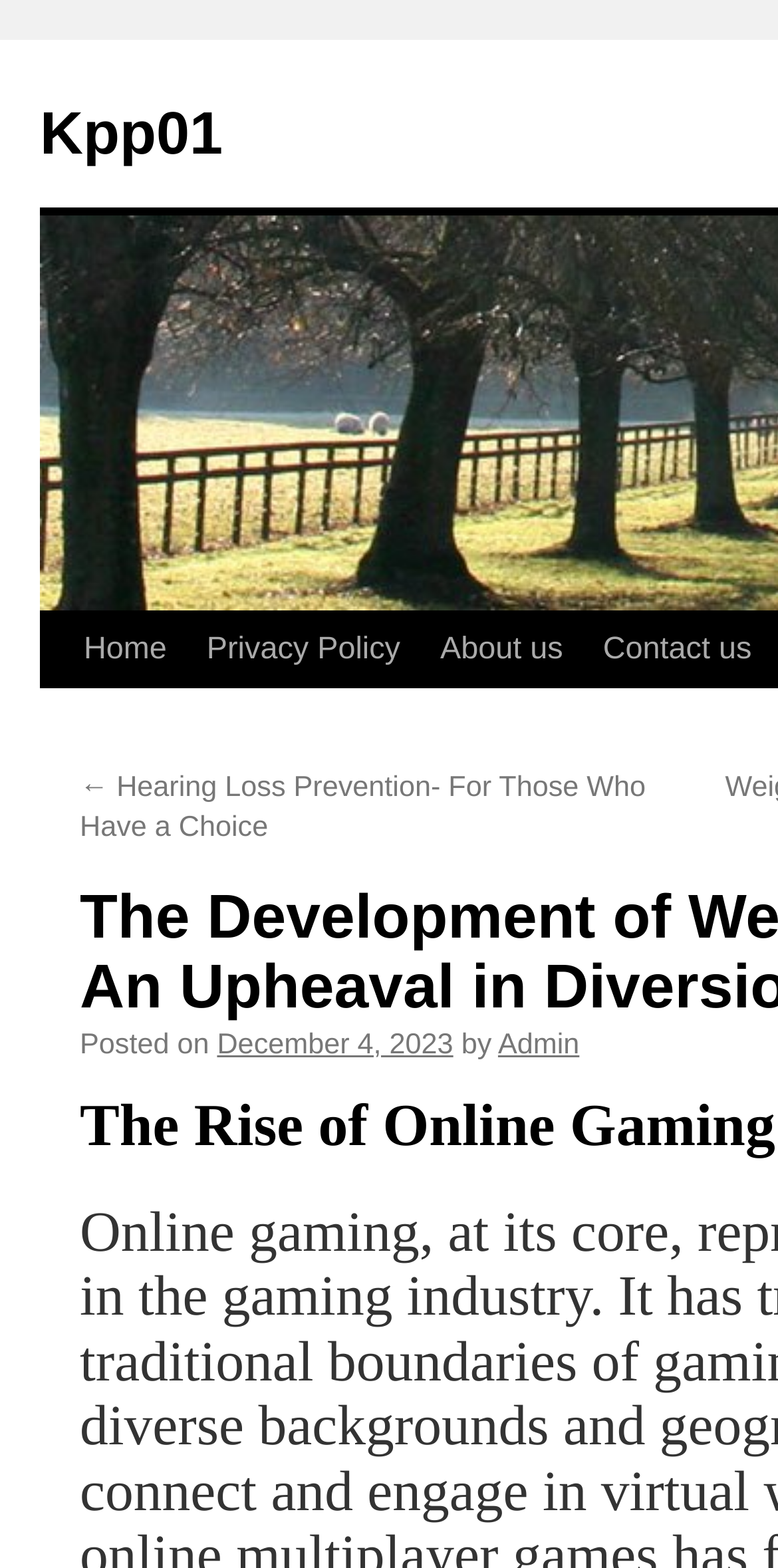Utilize the details in the image to thoroughly answer the following question: What is the position of the 'About us' link?

I analyzed the bounding box coordinates of the navigation links and found that the 'About us' link is located at [0.54, 0.391, 0.749, 0.439]. Comparing its y1 and y2 coordinates with those of other links, I determined that it is the third link from the left.